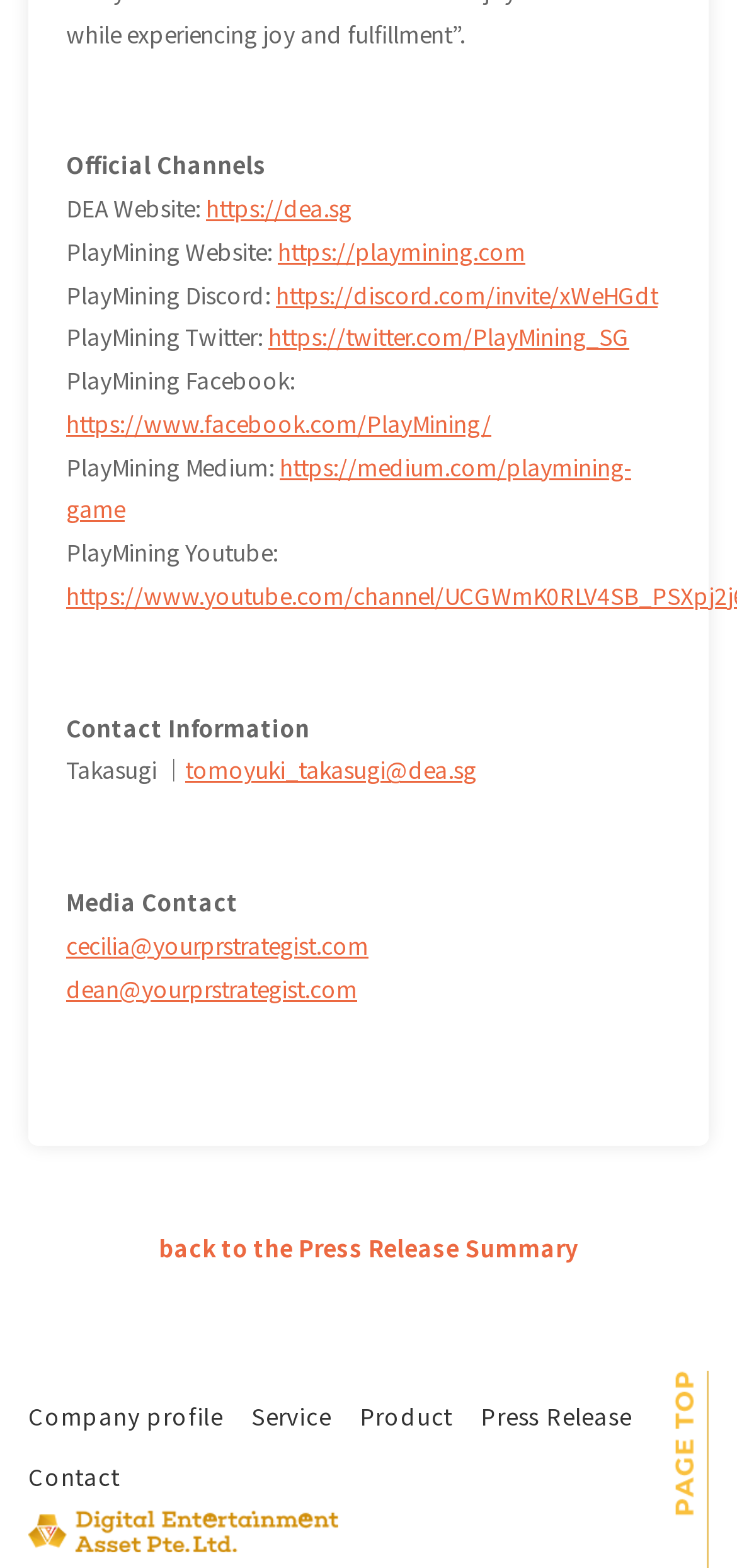Can you find the bounding box coordinates of the area I should click to execute the following instruction: "Check the company profile"?

[0.038, 0.893, 0.303, 0.913]